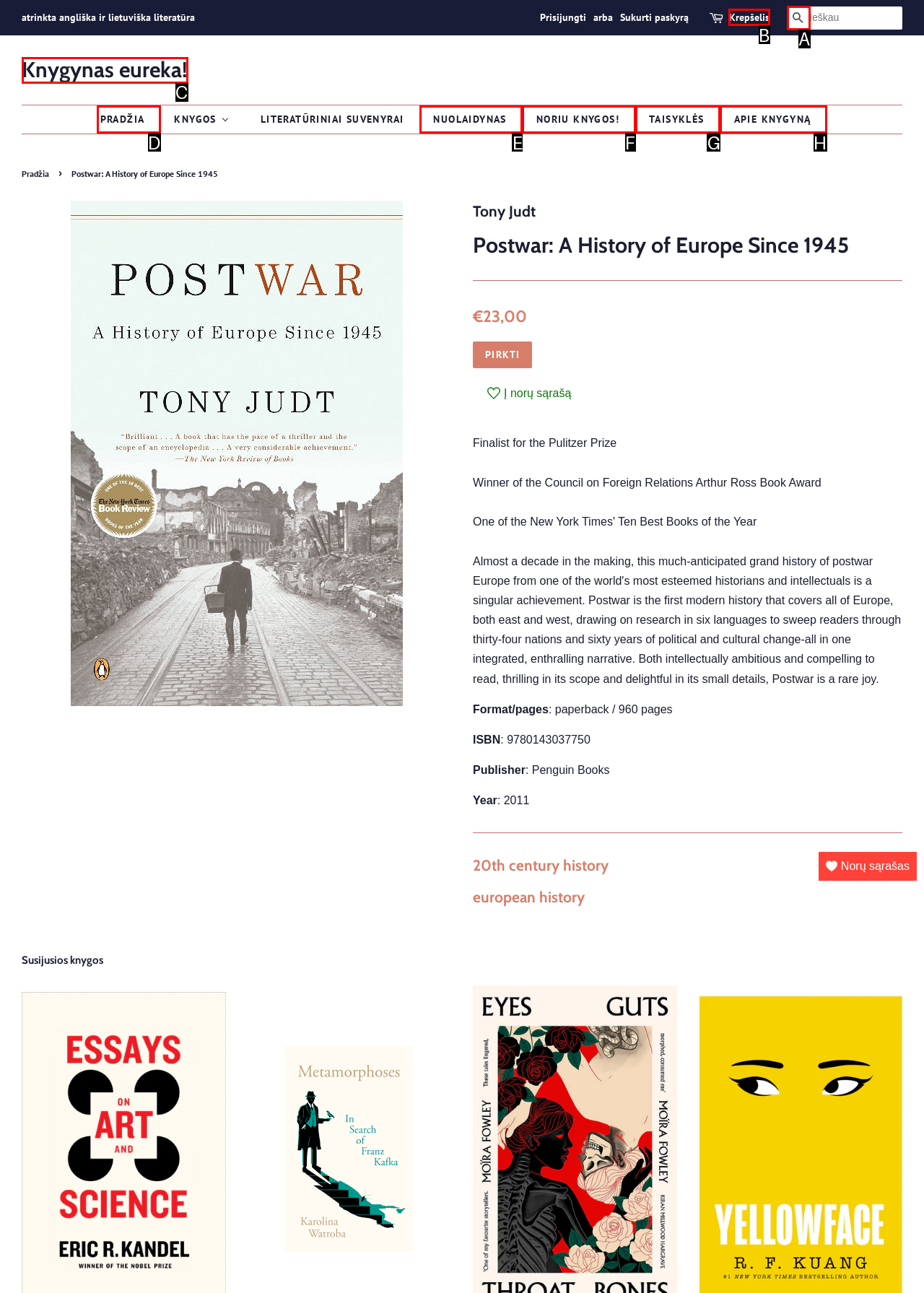Select the appropriate bounding box to fulfill the task: View shopping cart Respond with the corresponding letter from the choices provided.

B